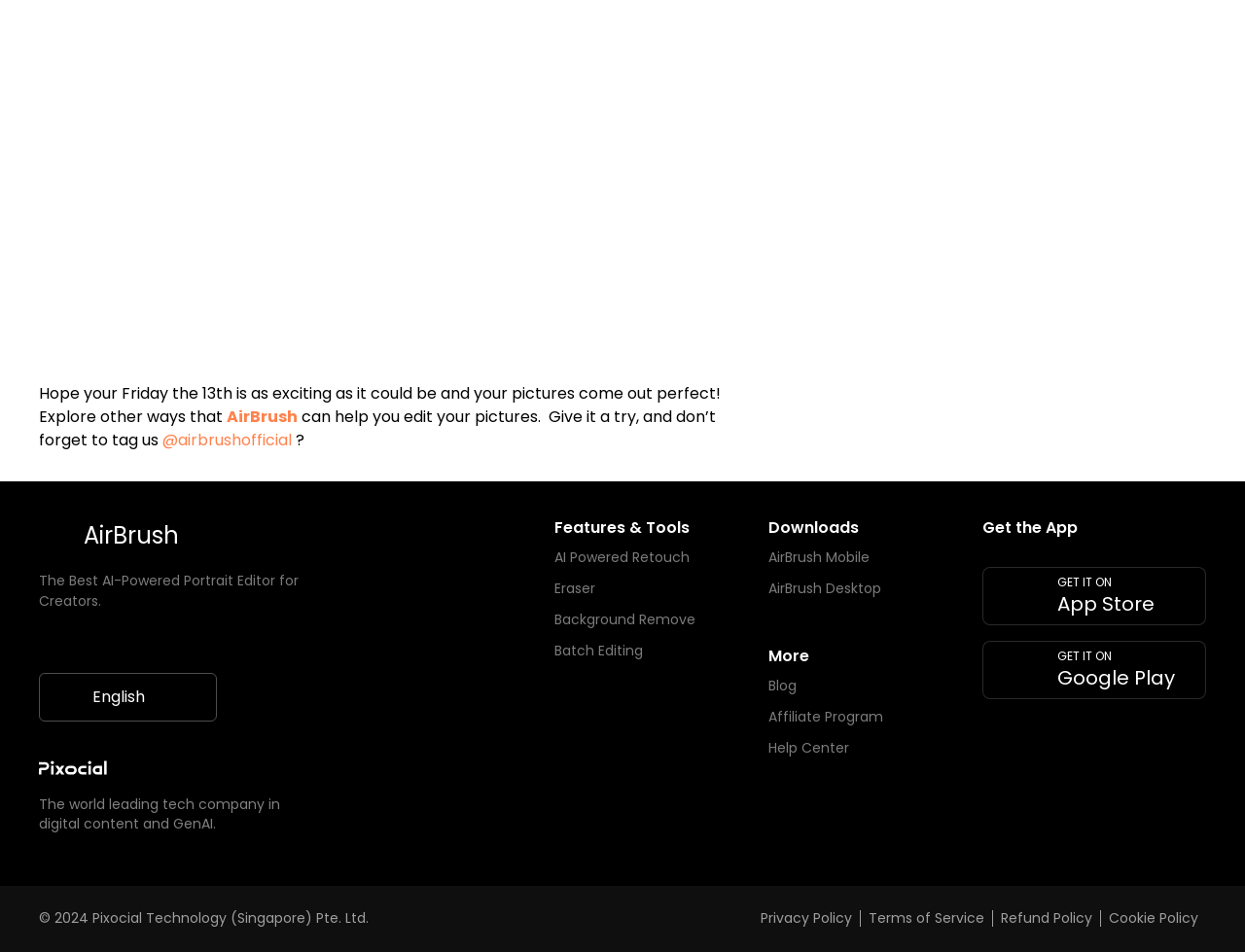Locate the bounding box coordinates of the element you need to click to accomplish the task described by this instruction: "Get the app on App Store".

[0.789, 0.595, 0.969, 0.656]